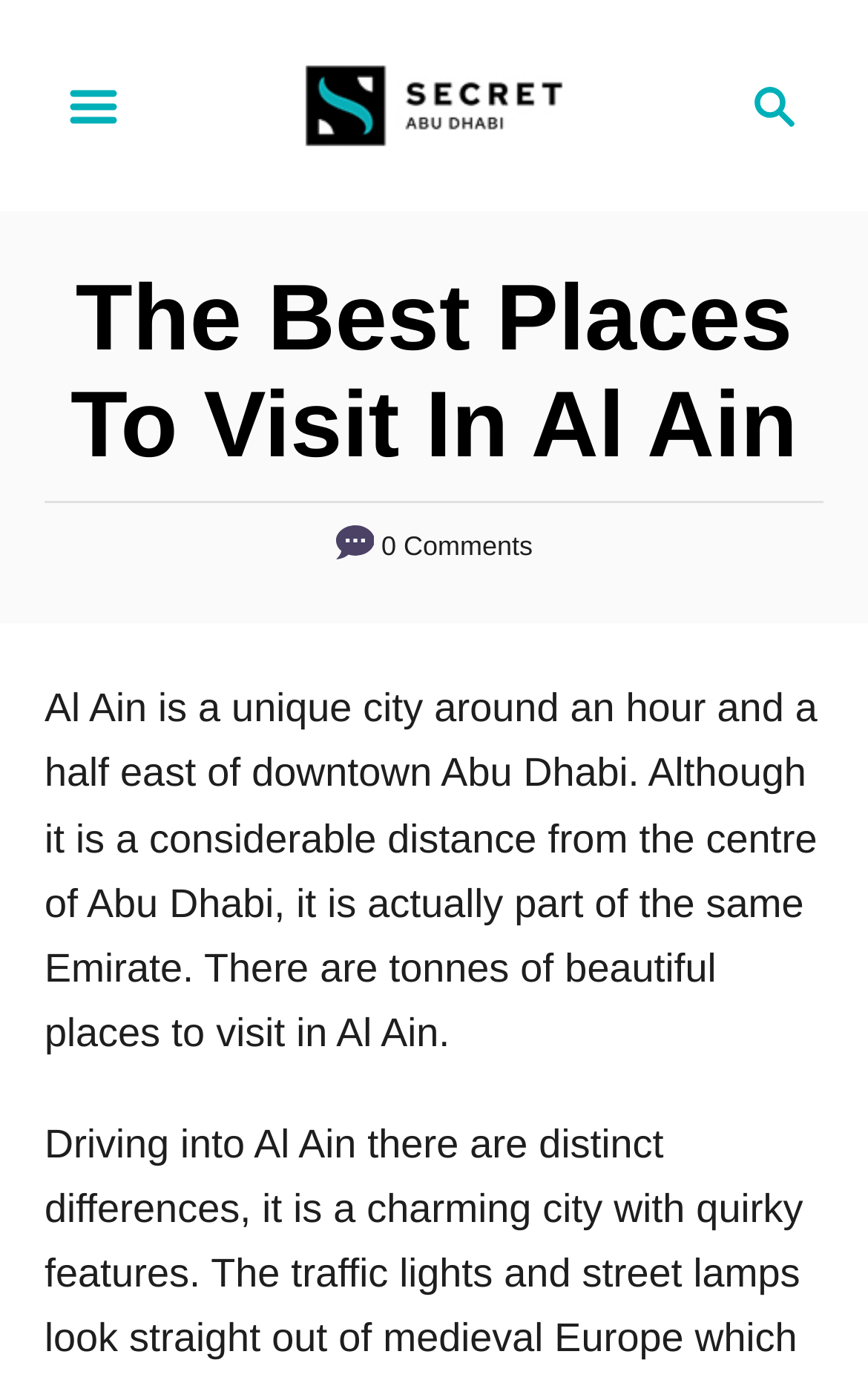What can be found in Al Ain?
Using the image as a reference, answer the question in detail.

According to the webpage, there are tonnes of beautiful places to visit in Al Ain, suggesting that the city is known for its attractive tourist destinations.